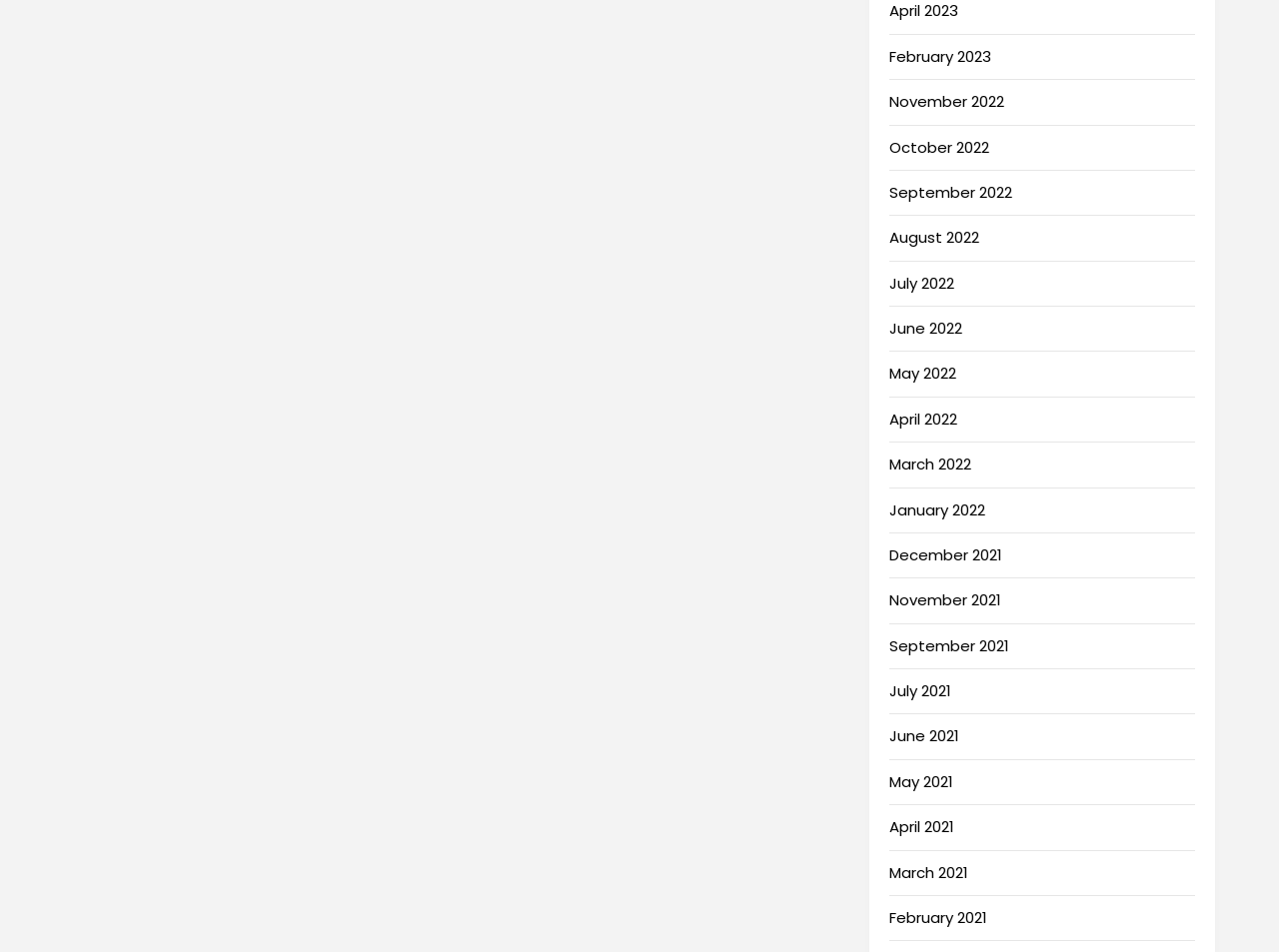What is the earliest month listed?
Please provide a full and detailed response to the question.

By examining the list of links, I found that the earliest month listed is February 2021, which is located at the bottom of the list.